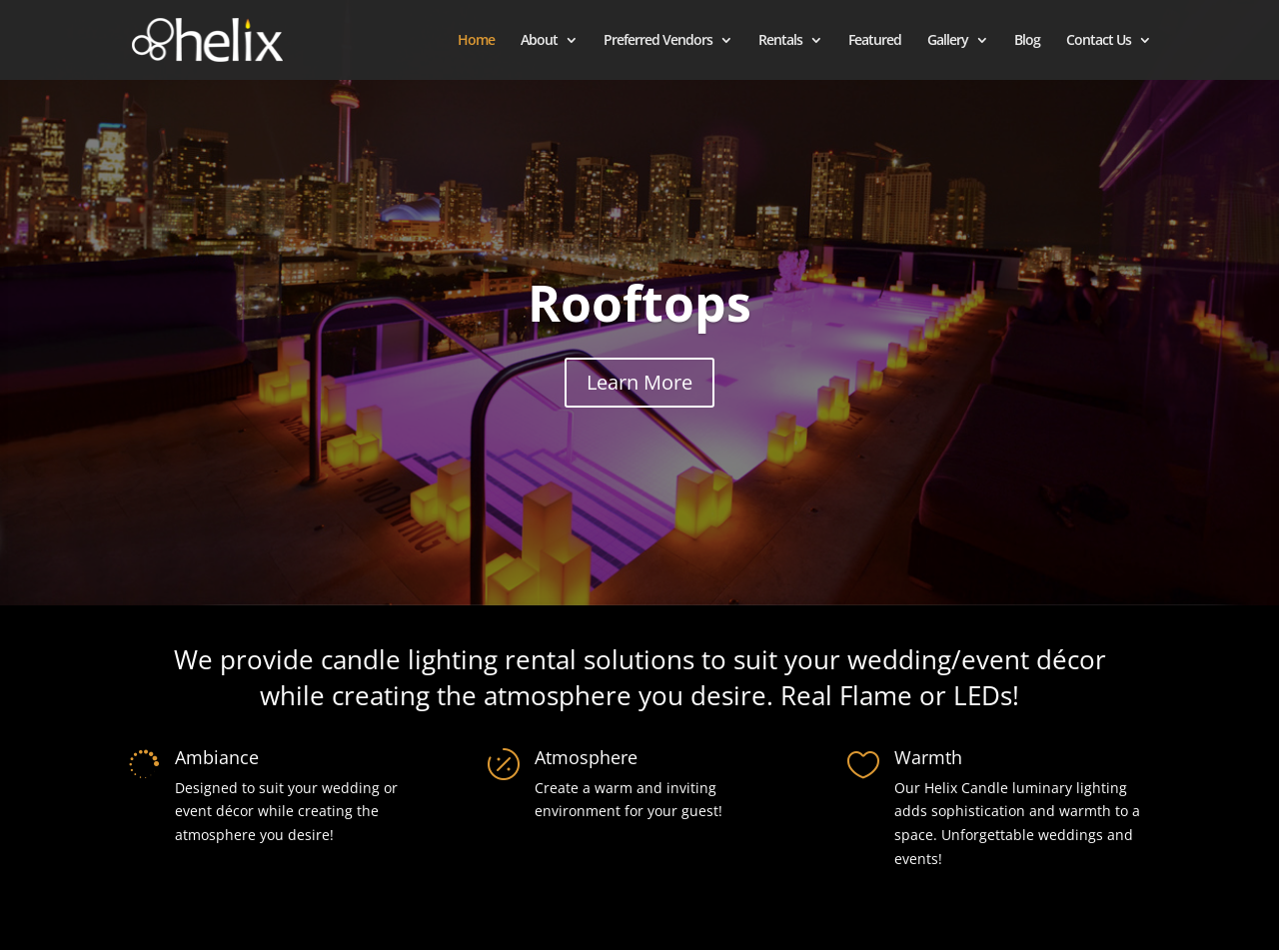Please predict the bounding box coordinates (top-left x, top-left y, bottom-right x, bottom-right y) for the UI element in the screenshot that fits the description: Learn More

[0.441, 0.379, 0.559, 0.431]